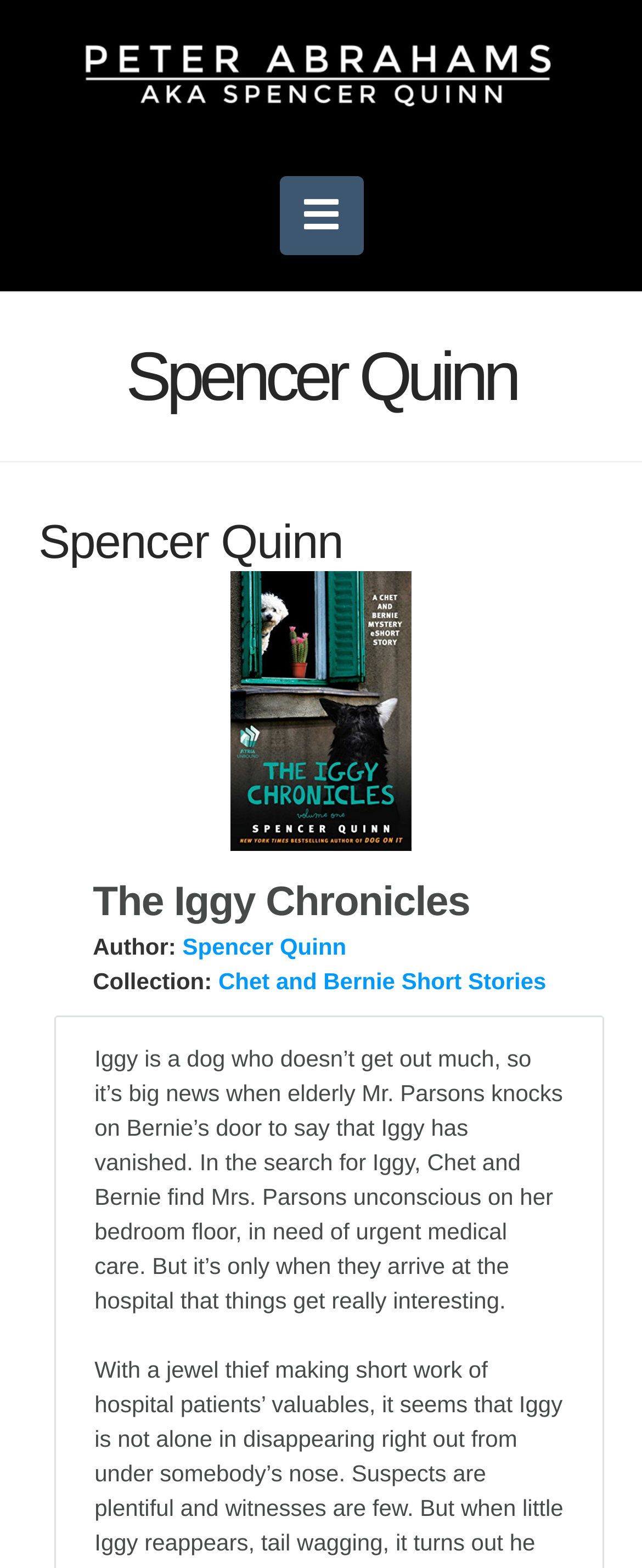Provide the bounding box coordinates of the section that needs to be clicked to accomplish the following instruction: "Go to Peter Abrahams website."

[0.06, 0.0, 0.94, 0.092]